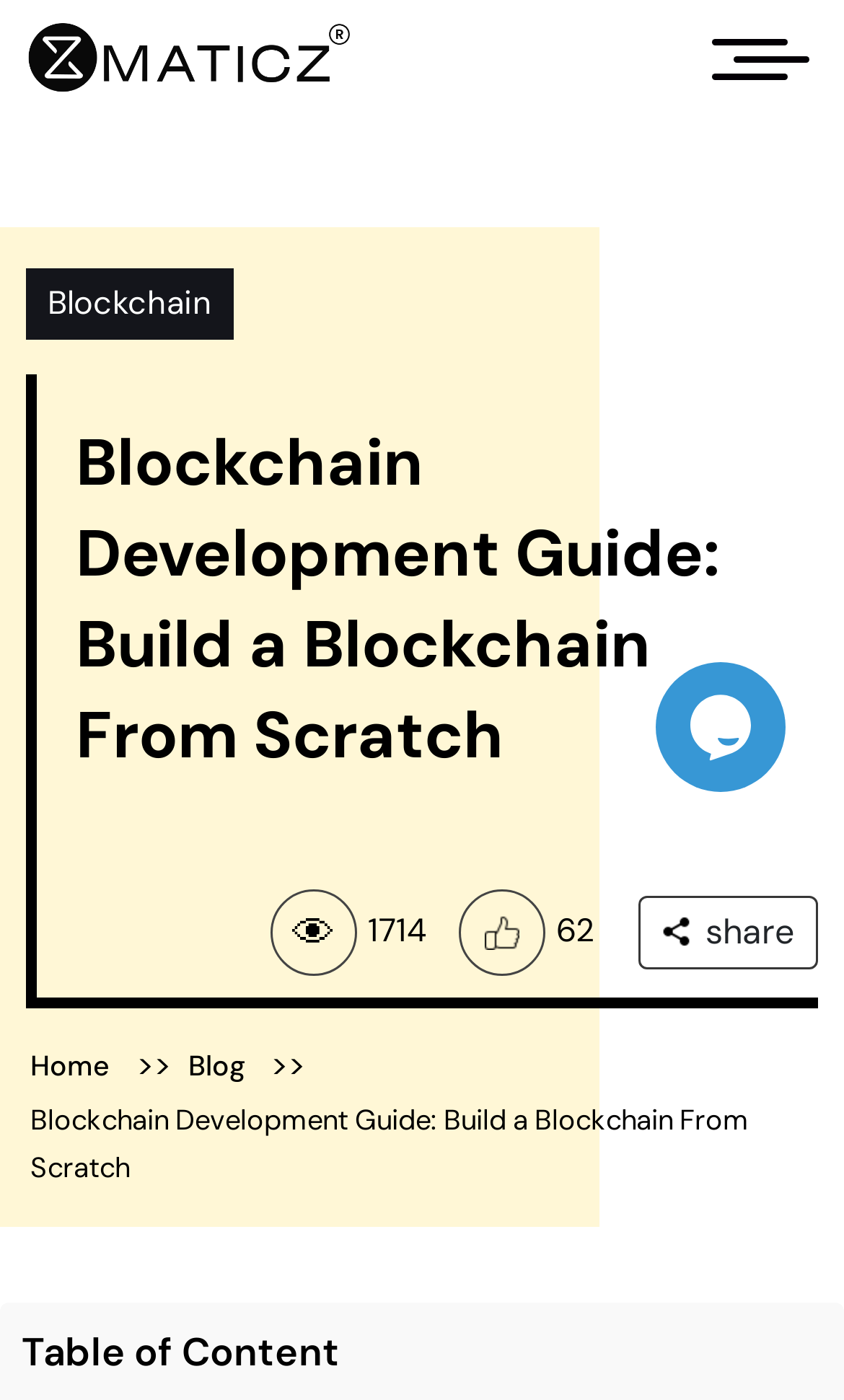Determine which piece of text is the heading of the webpage and provide it.

Blockchain Development Guide: Build a Blockchain From Scratch